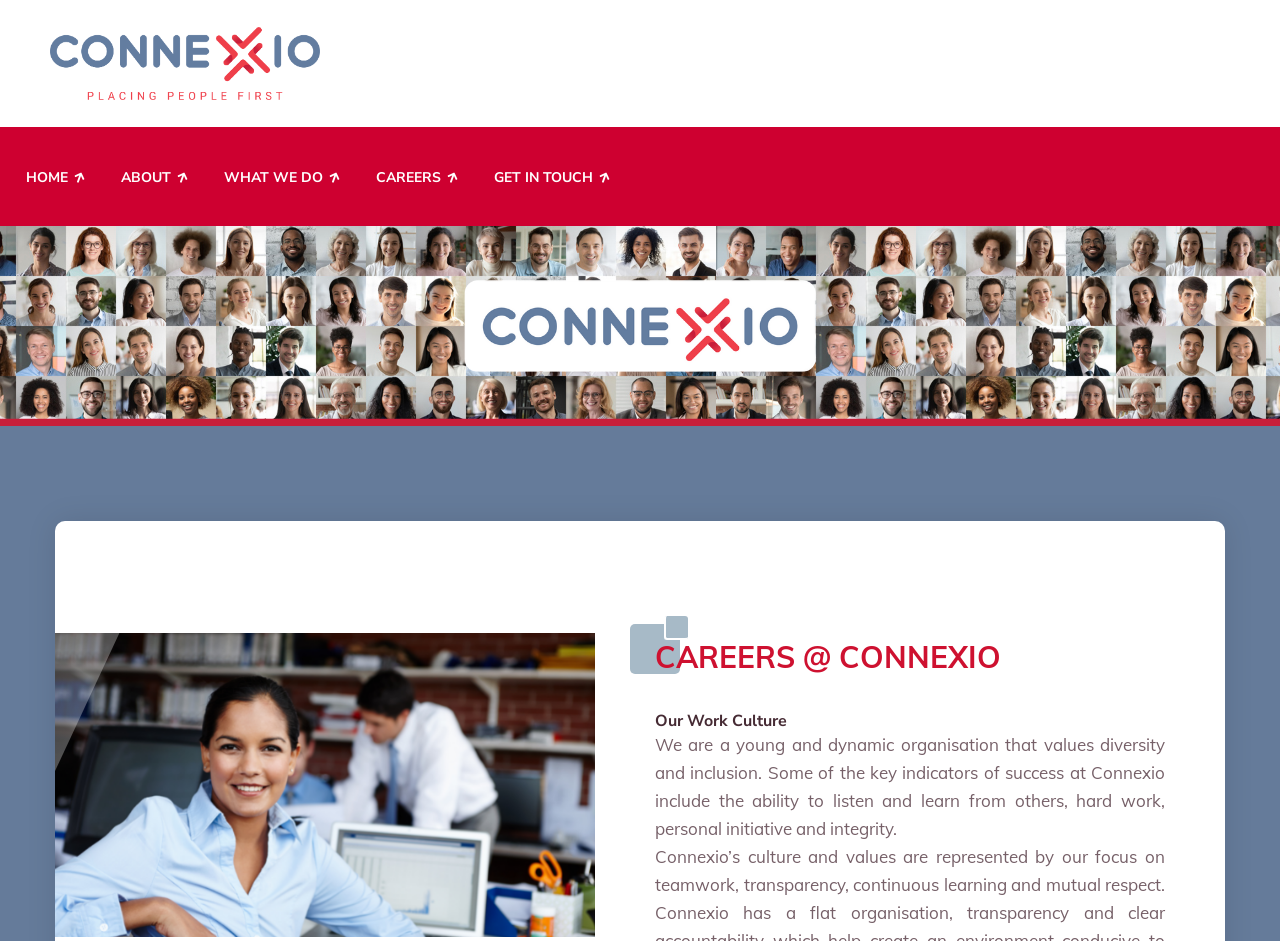What is the name of the organization?
Please interpret the details in the image and answer the question thoroughly.

The name of the organization can be inferred from the links in the navigation menu, such as 'HOME', 'ABOUT', 'WHAT WE DO', 'CAREERS', and 'GET IN TOUCH', which all have the prefix '' indicating that they are related to Connexio.